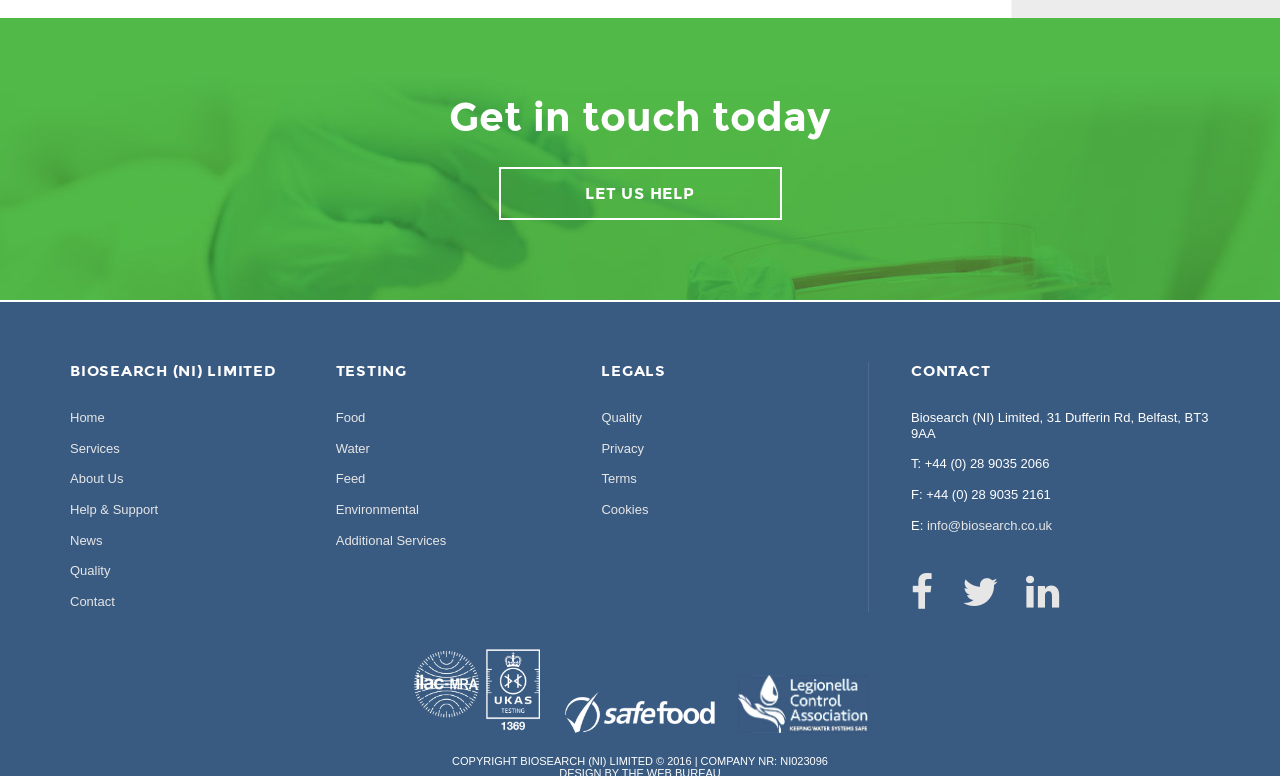Give a concise answer of one word or phrase to the question: 
What is the company name on the contact page?

Biosearch (NI) Limited